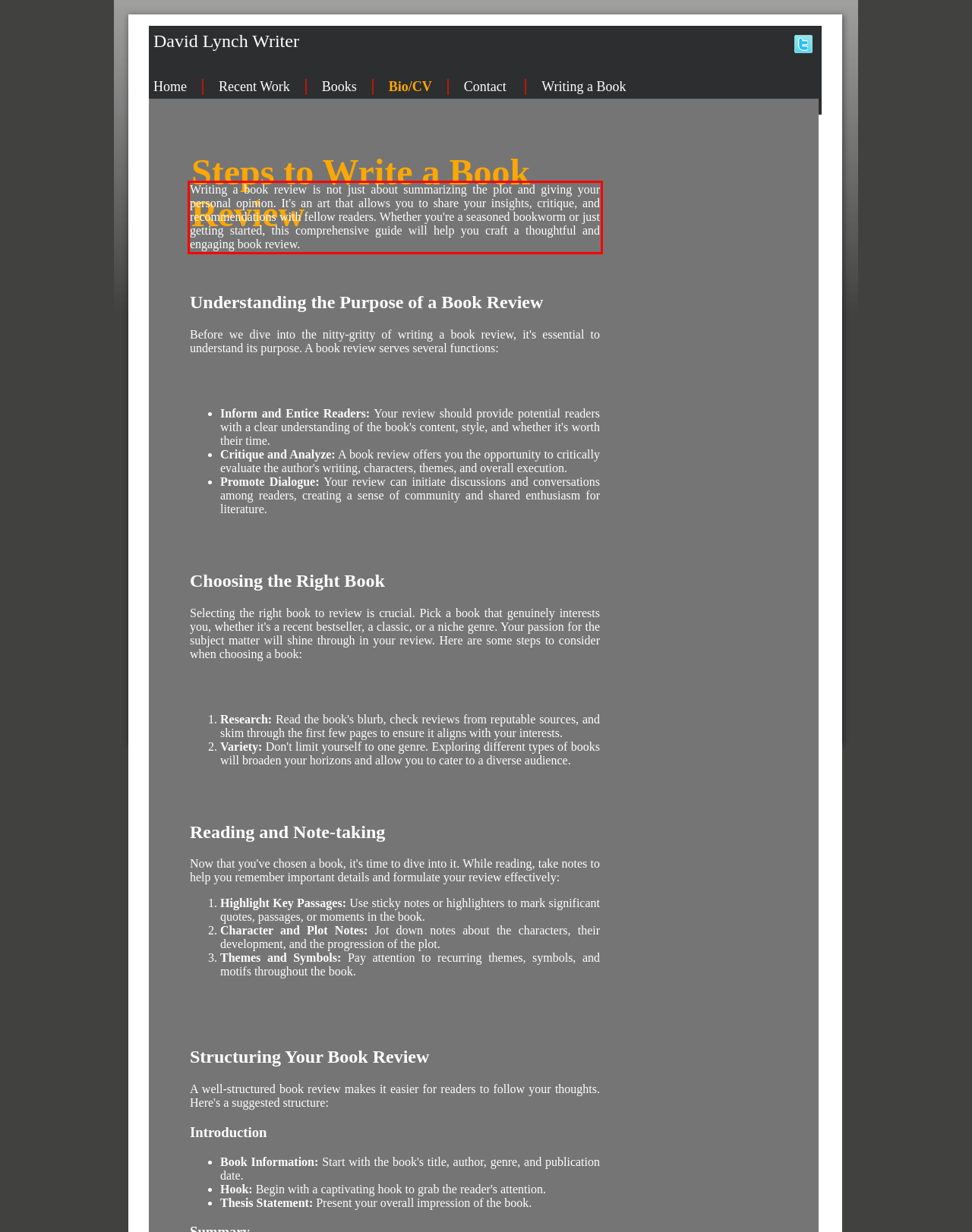Please look at the screenshot provided and find the red bounding box. Extract the text content contained within this bounding box.

Writing a book review is not just about summarizing the plot and giving your personal opinion. It's an art that allows you to share your insights, critique, and recommendations with fellow readers. Whether you're a seasoned bookworm or just getting started, this comprehensive guide will help you craft a thoughtful and engaging book review.